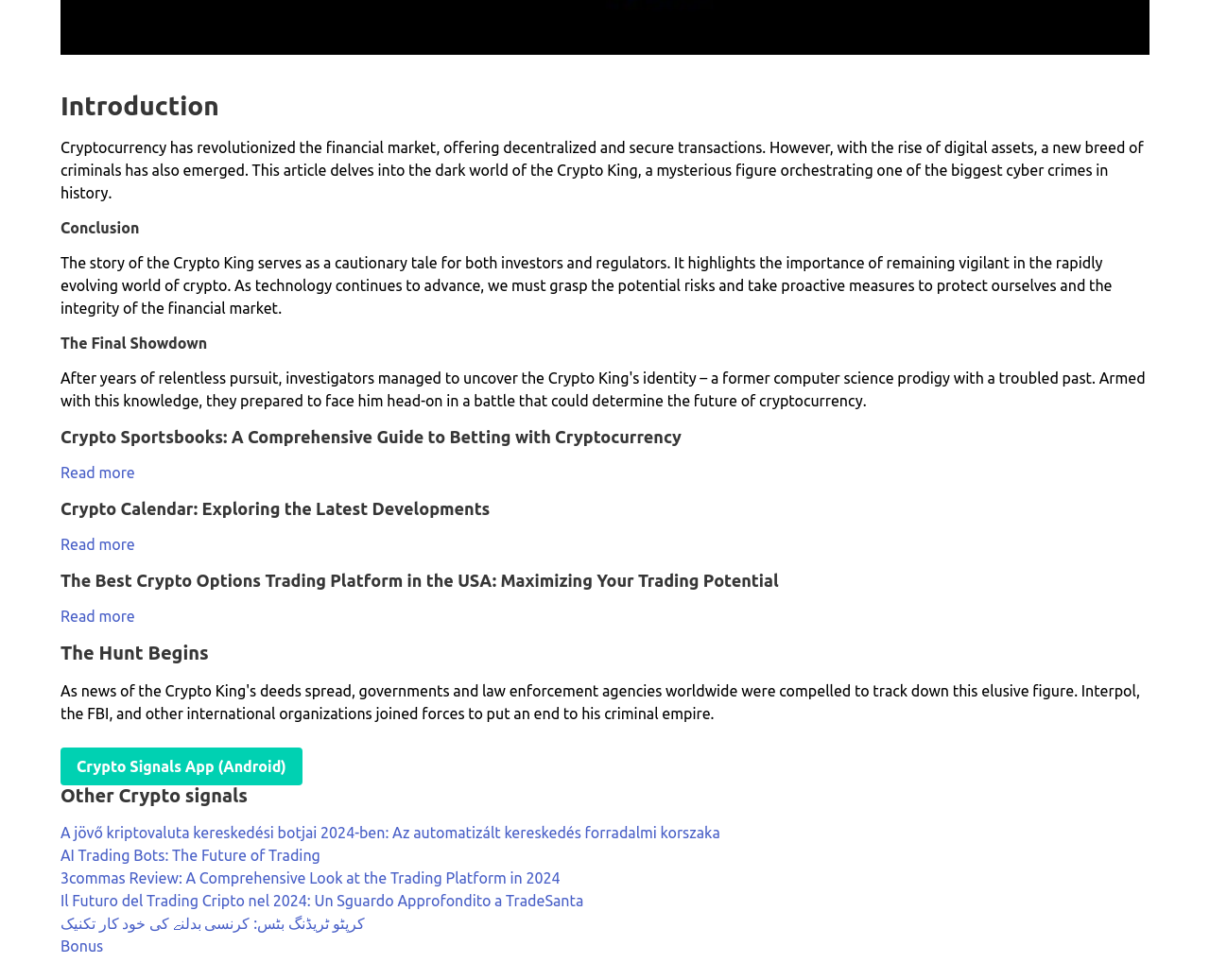What is the title of the first section?
Answer the question based on the image using a single word or a brief phrase.

Introduction